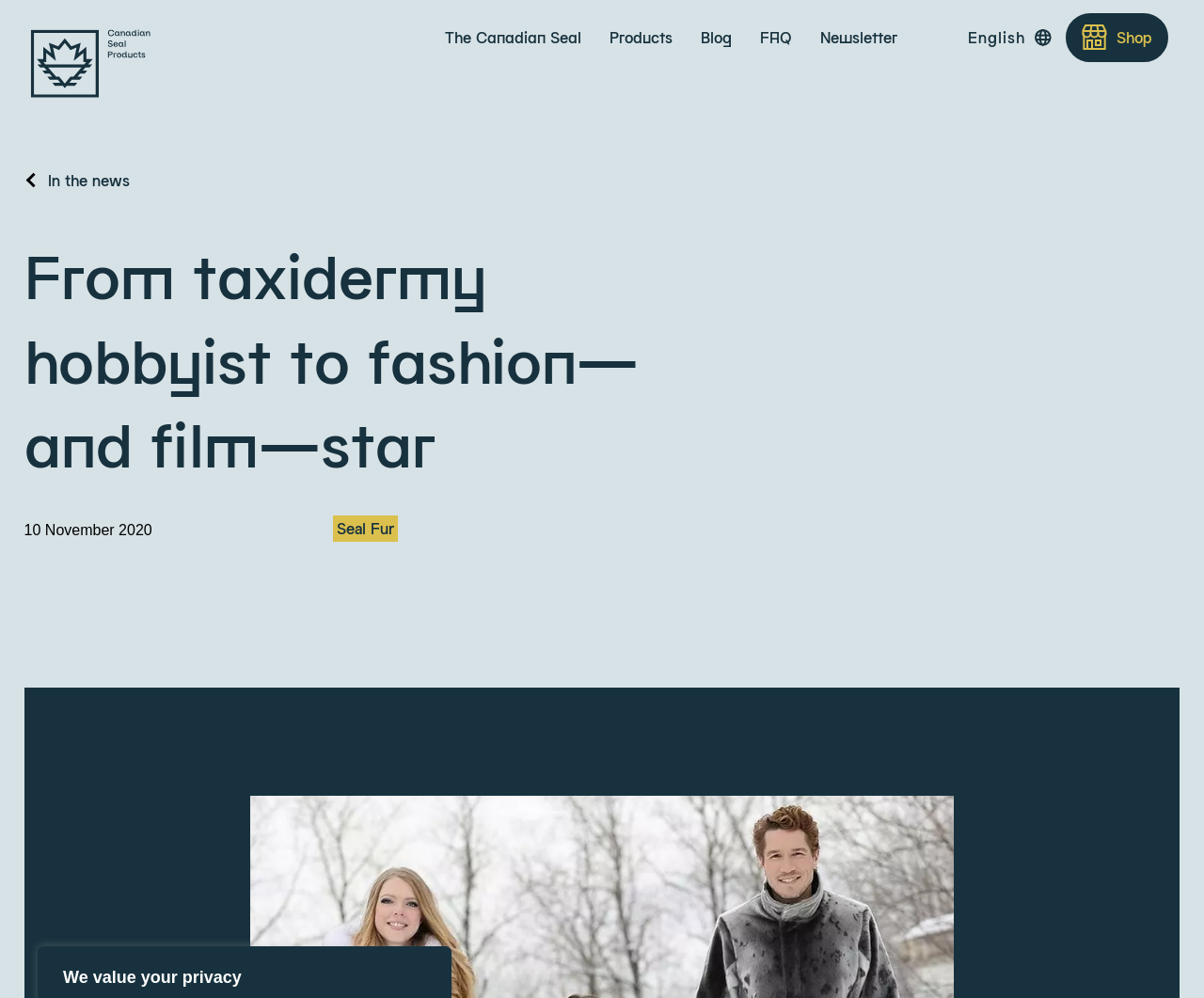Determine the bounding box coordinates of the clickable region to carry out the instruction: "Click the link to The Canadian Seal".

[0.37, 0.0, 0.483, 0.075]